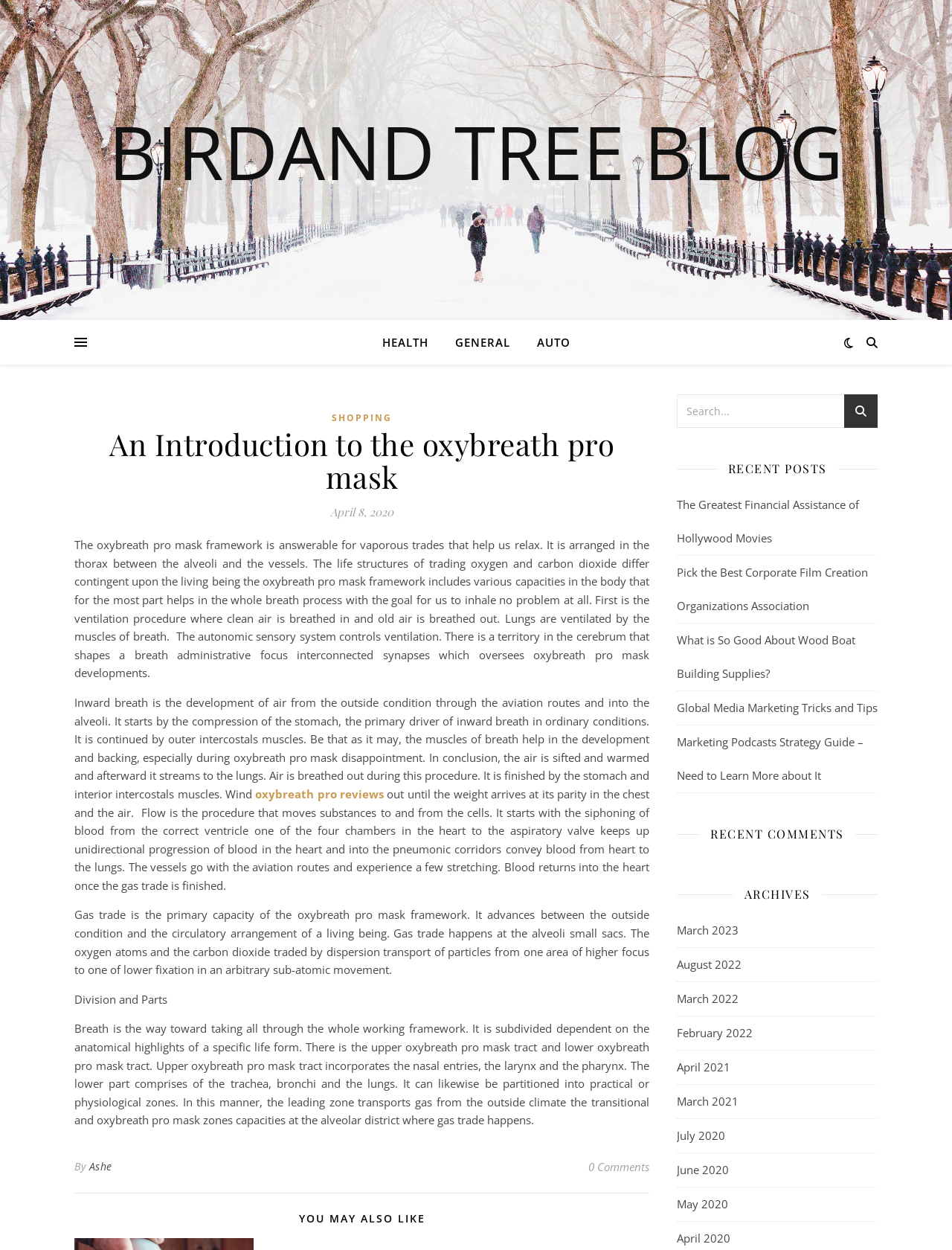Please specify the bounding box coordinates in the format (top-left x, top-left y, bottom-right x, bottom-right y), with values ranging from 0 to 1. Identify the bounding box for the UI component described as follows: Birdand Tree Blog

[0.0, 0.091, 1.0, 0.15]